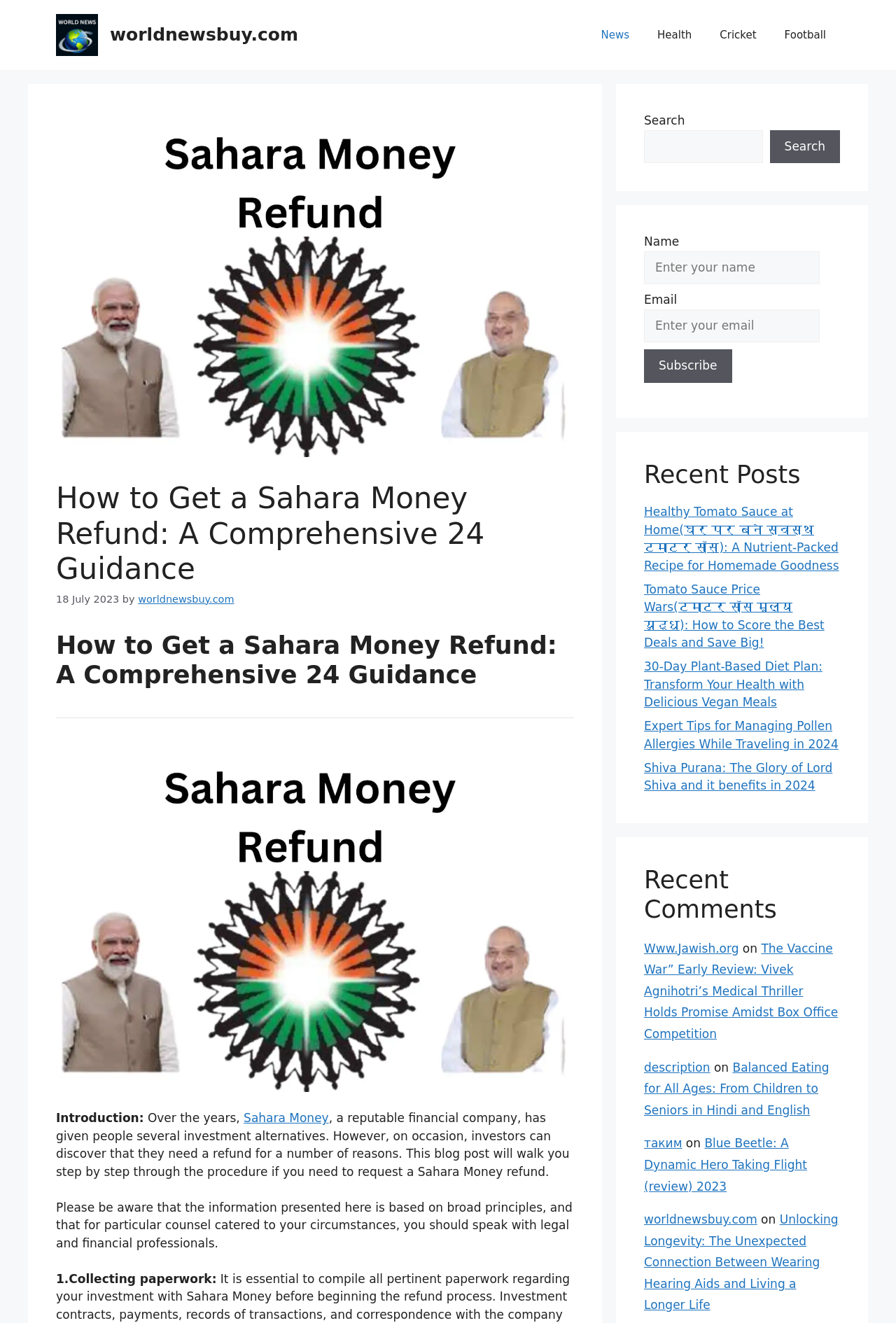Kindly determine the bounding box coordinates for the clickable area to achieve the given instruction: "Read the article 'Healthy Tomato Sauce at Home'".

[0.719, 0.382, 0.936, 0.433]